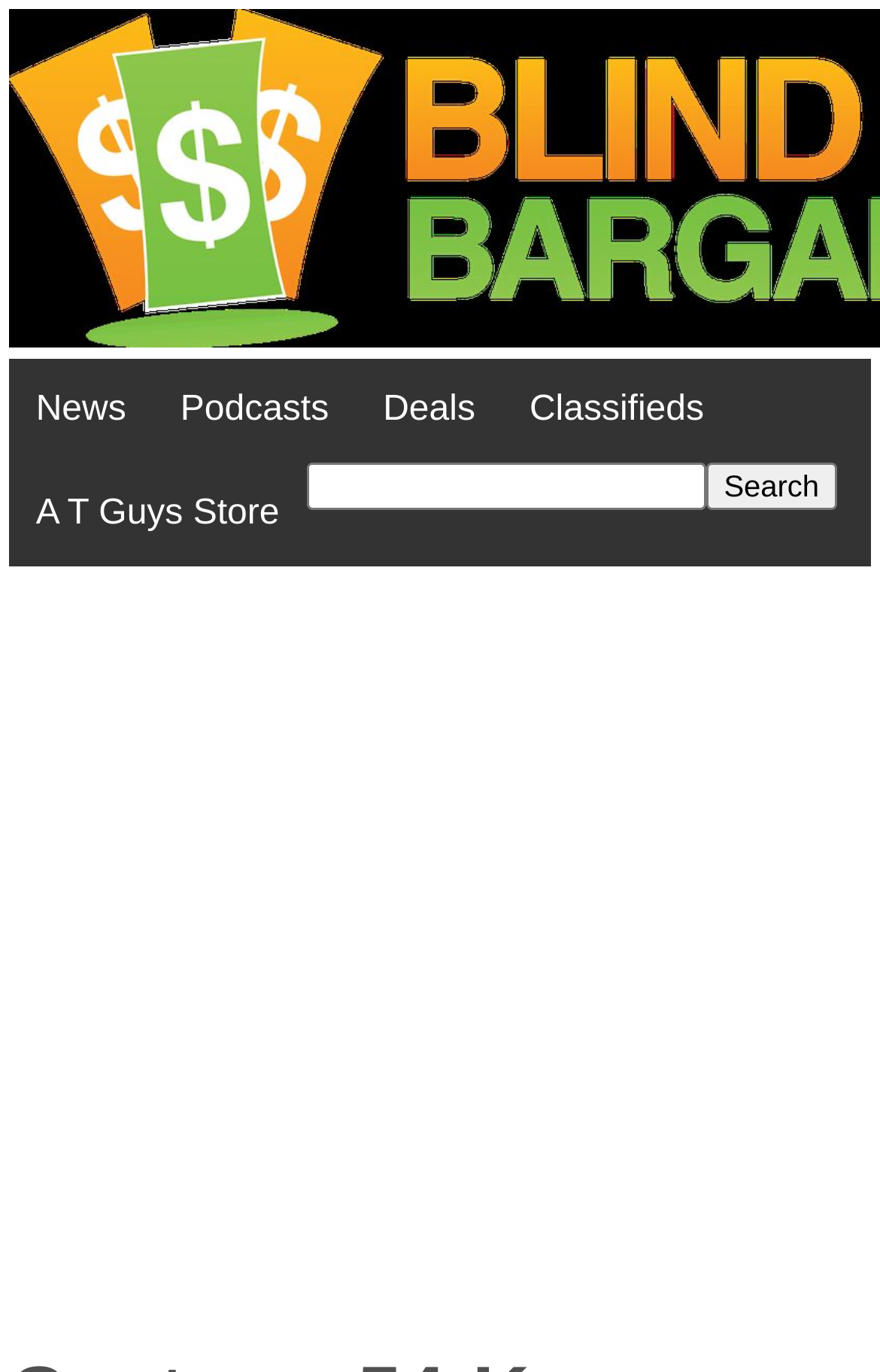Provide a one-word or short-phrase answer to the question:
What is the layout of the webpage?

Header and content section